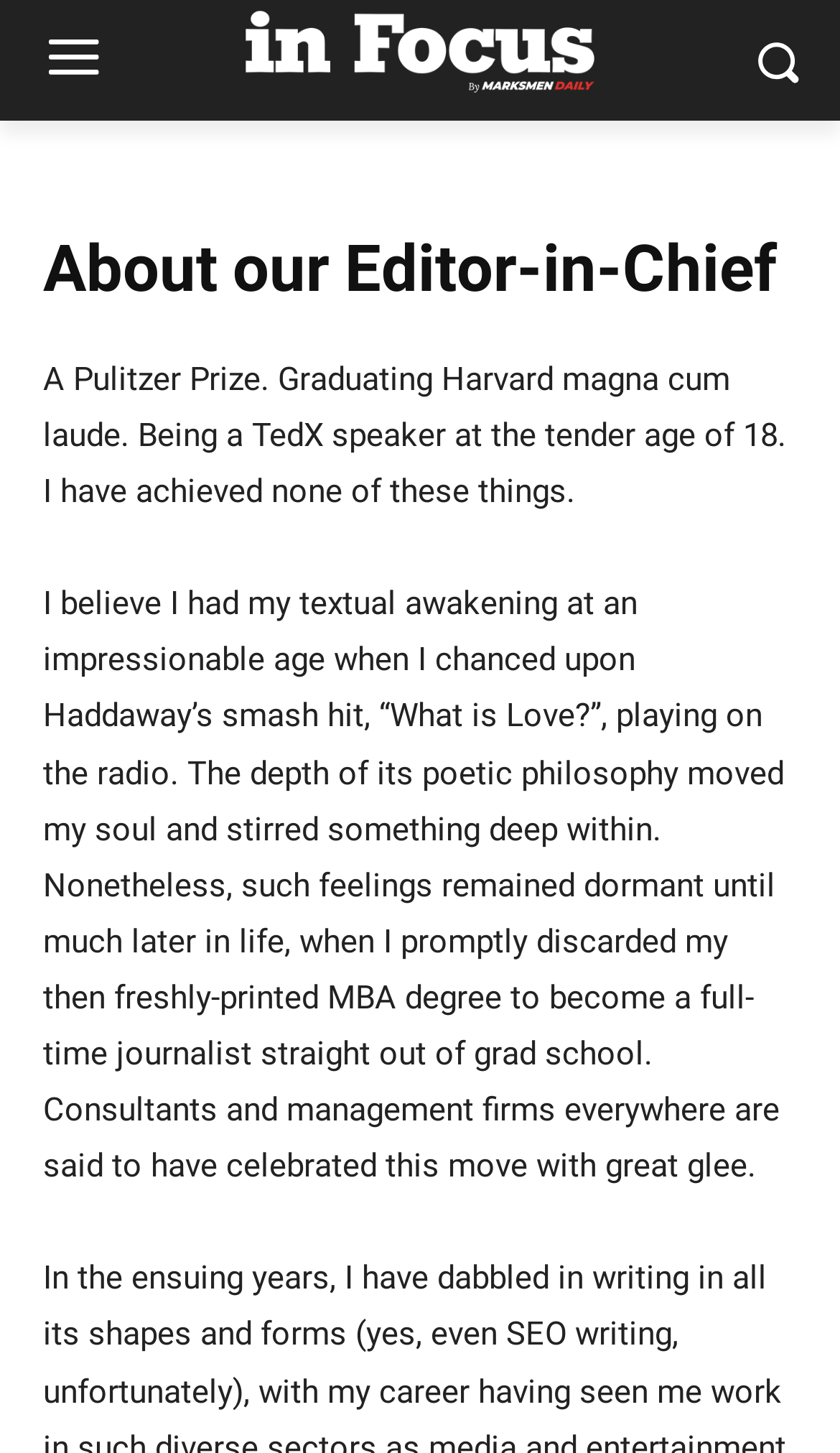Generate a thorough caption detailing the webpage content.

The webpage is about the Editor-in-Chief of Marksmen Daily, with a focus on their personal story. At the top left of the page, there is a logo of Marksmen Daily, which is an image with a corresponding link and heading. To the right of the logo, there is a separate image, although its purpose is unclear.

The main content of the page is divided into three sections. The first section is a heading that reads "About our Editor-in-Chief". Below this heading, there are two paragraphs of text that describe the Editor-in-Chief's background and career path. The first paragraph is a humorous account of the author's lack of achievements, while the second paragraph tells the story of how they became a journalist, including a pivotal moment when they were inspired by a song.

The text is arranged in a single column, with the logo and image at the top, followed by the heading and the two paragraphs of text. The overall layout is simple and easy to follow, with a clear hierarchy of elements.